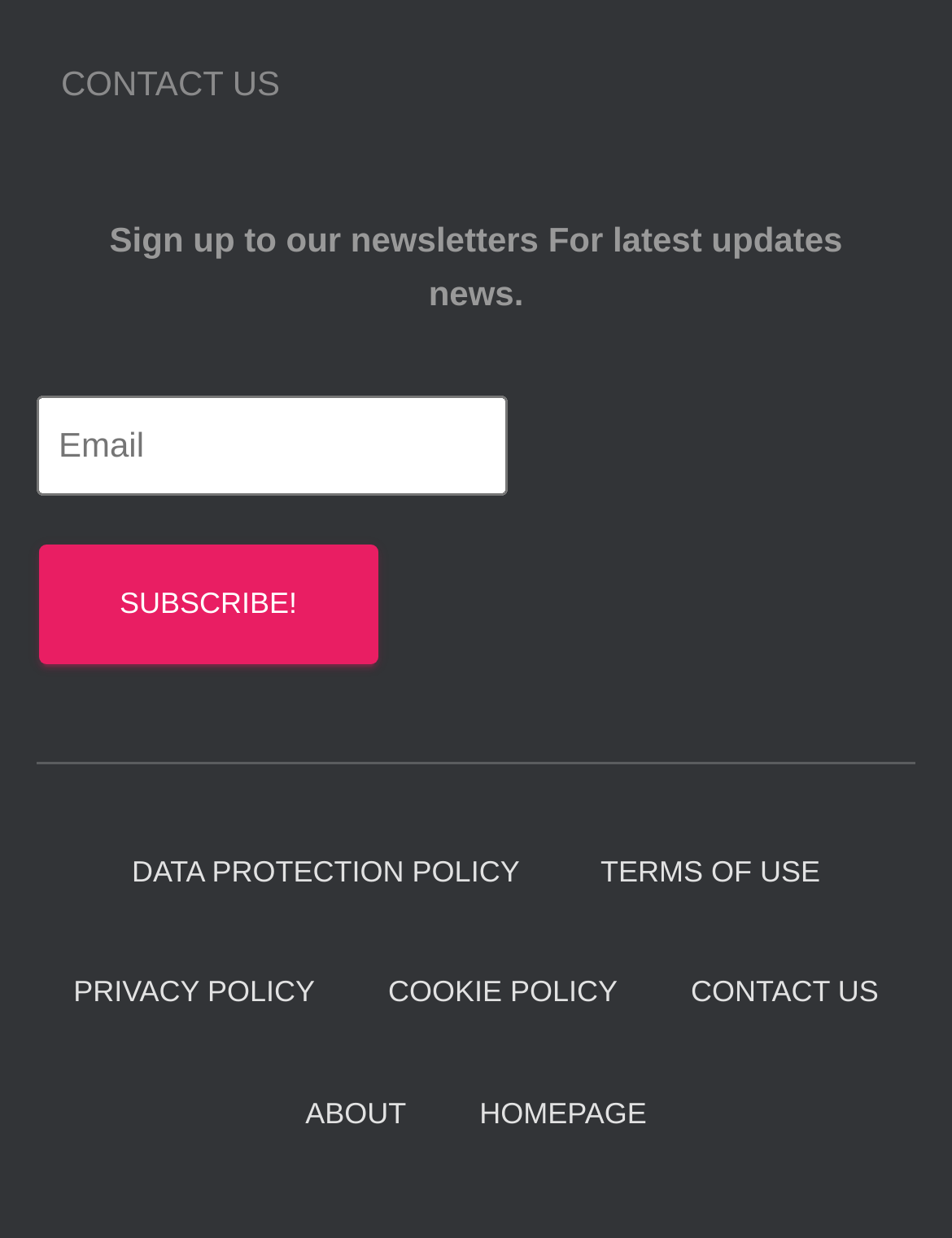What is the text above the email input?
Look at the screenshot and provide an in-depth answer.

The StaticText element above the email input contains the text 'Sign up to our newsletters For latest updates news.', which is a prompt or instruction for the user.